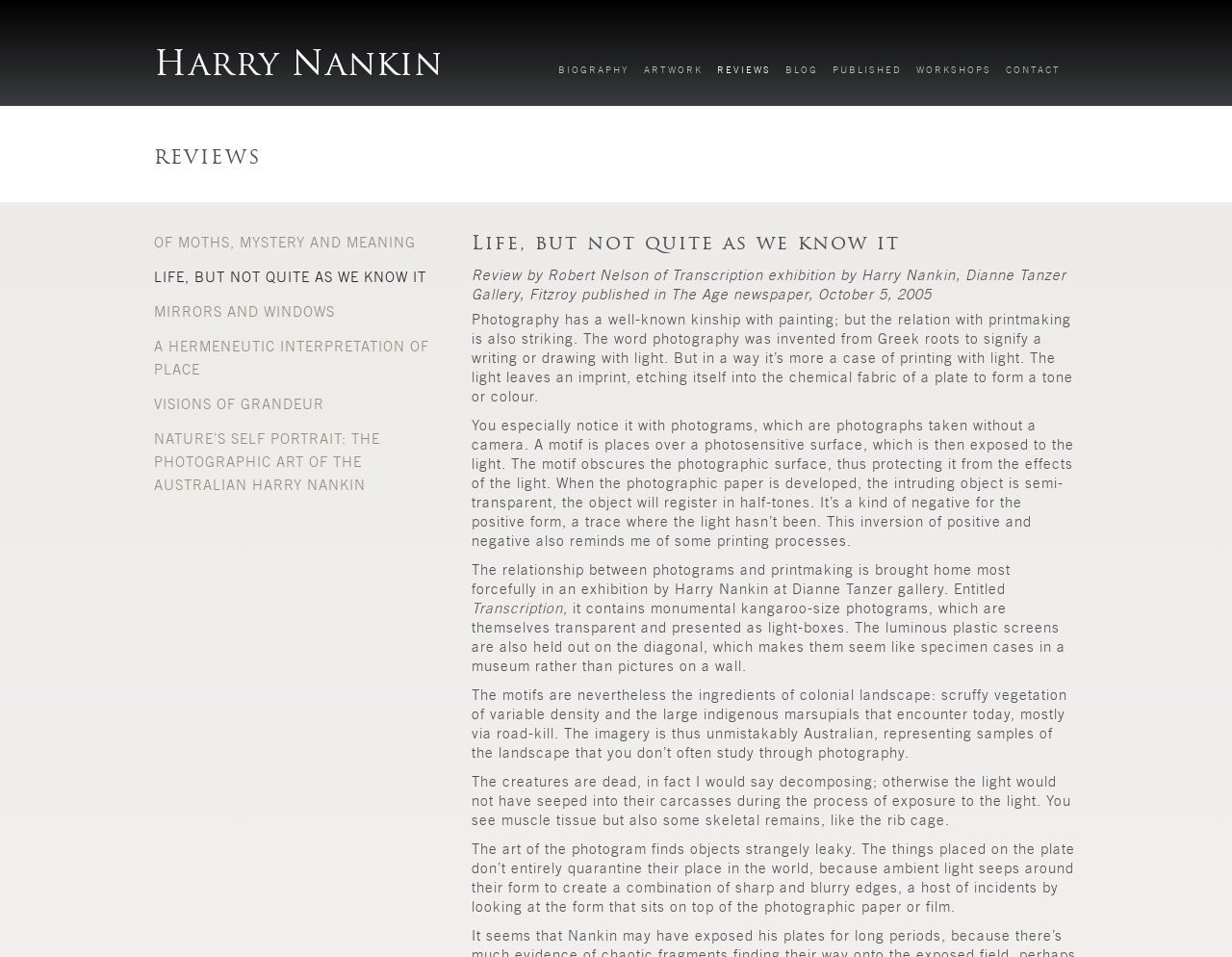Locate the bounding box of the UI element defined by this description: "aria-label="YouTube"". The coordinates should be given as four float numbers between 0 and 1, formatted as [left, top, right, bottom].

None